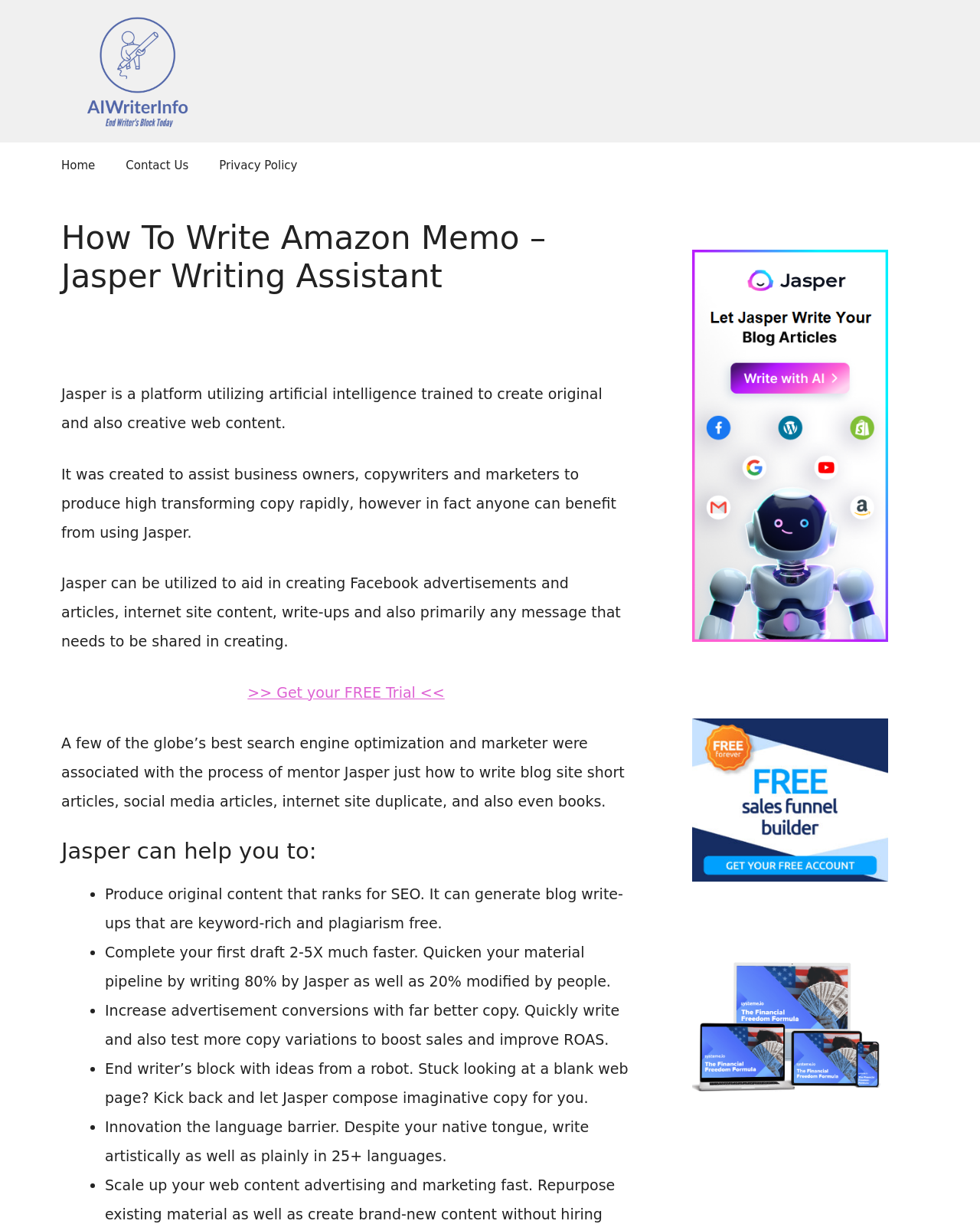Give a detailed account of the webpage.

This webpage is about Jasper, a platform that utilizes artificial intelligence to create original and creative web content. At the top of the page, there is a banner with a link to "AIWriterinfo.com" and an image of the website's logo. Below the banner, there is a navigation menu with links to "Home", "Contact Us", and "Privacy Policy".

The main content of the page is divided into sections. The first section has a heading "How To Write Amazon Memo – Jasper Writing Assistant" and a subheading "How To Write Amazon Memo". Below the headings, there is a paragraph of text that describes Jasper's capabilities and benefits.

The next section has a call-to-action link ">> Get your FREE Trial <<" and a paragraph of text that explains how Jasper can be used to create various types of content, such as Facebook ads and articles, website content, and blog posts.

The following section has a heading "Jasper can help you to:" and a list of bullet points that describe the benefits of using Jasper, including producing original content that ranks for SEO, completing first drafts faster, increasing advertisement conversions, ending writer's block, innovating the language barrier, and scaling up content marketing fast.

On the right side of the page, there are three complementary sections with figures and links. The first section has a link with no text, the second section has a link with no text, and the third section has a link with the text "3 steps to becoming financially independent" and an image with the same text.